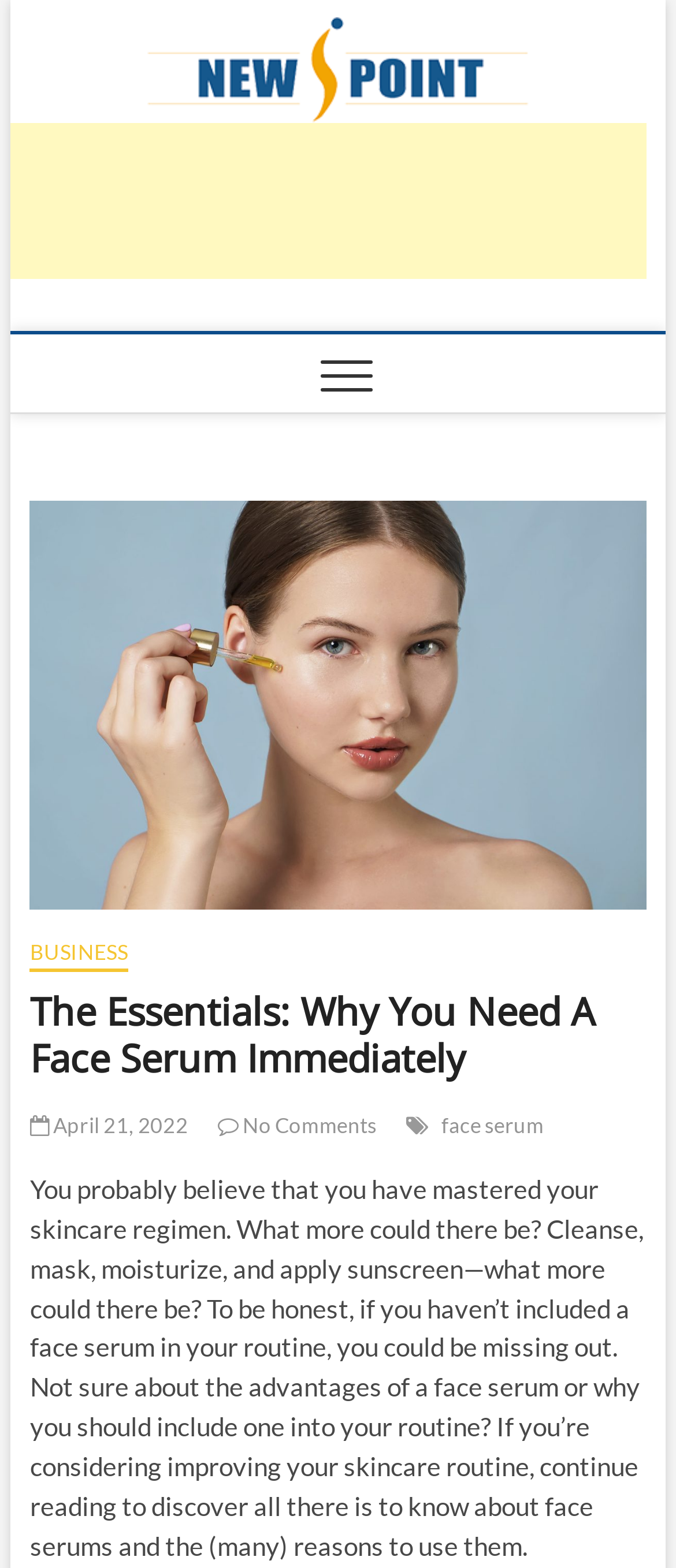Respond with a single word or phrase:
What is the name of the website?

Web News Point